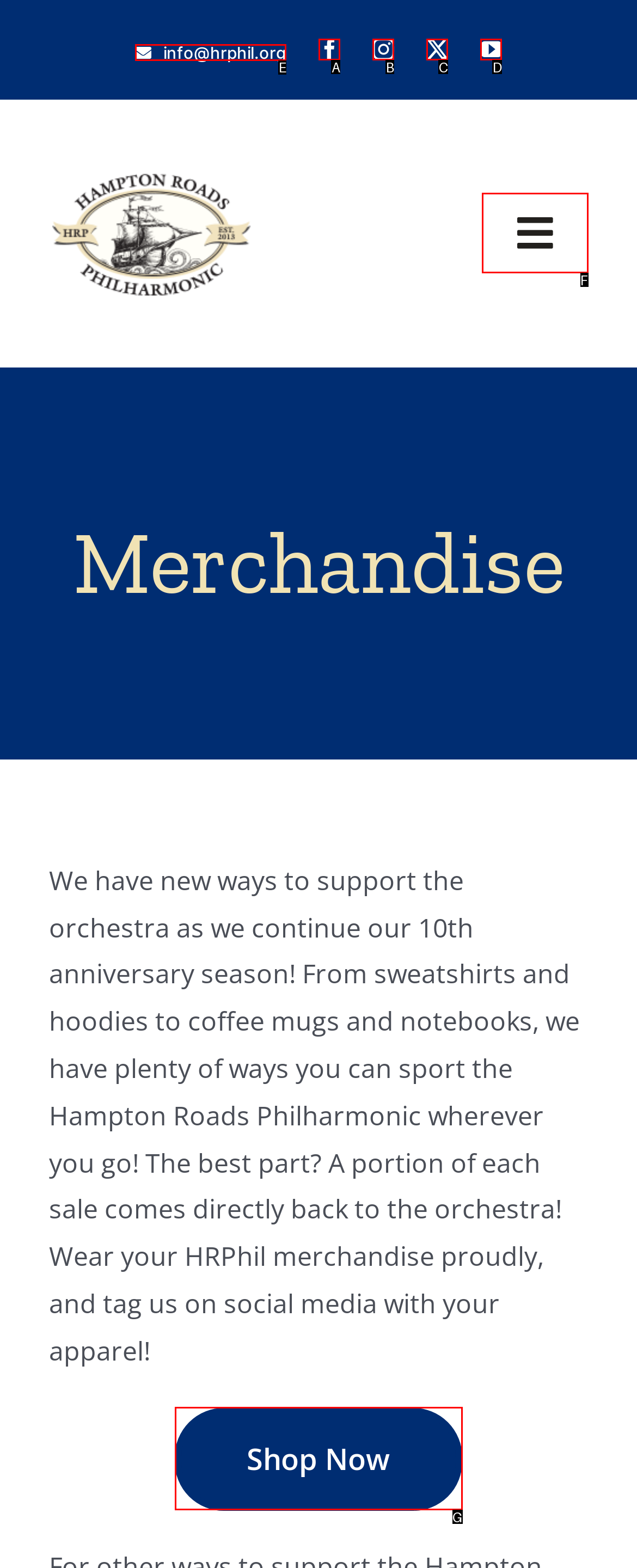From the provided options, which letter corresponds to the element described as: aria-label="facebook" title="Facebook"
Answer with the letter only.

A